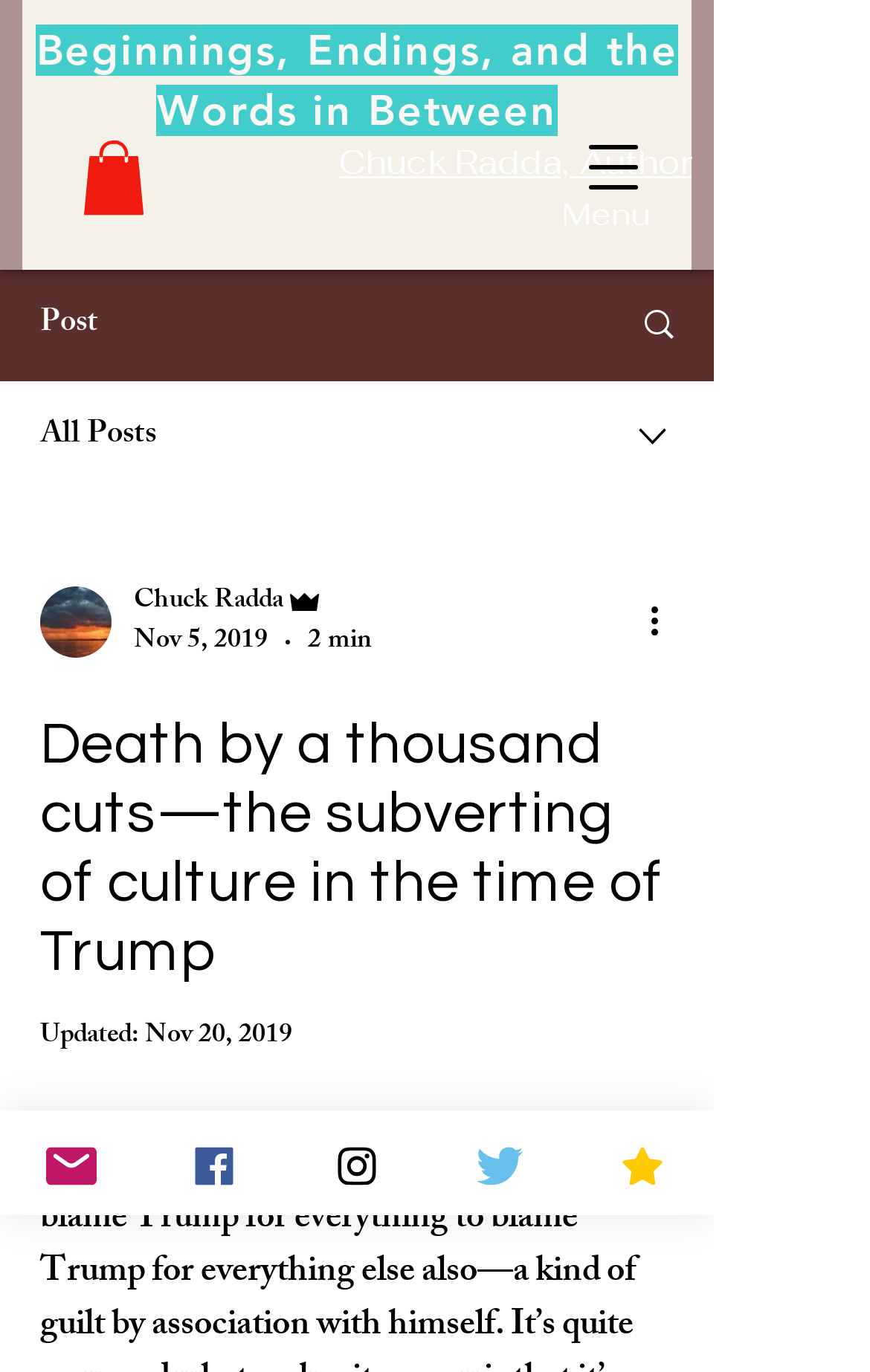Please identify the bounding box coordinates of the clickable area that will fulfill the following instruction: "Go to home page". The coordinates should be in the format of four float numbers between 0 and 1, i.e., [left, top, right, bottom].

[0.656, 0.809, 0.821, 0.886]